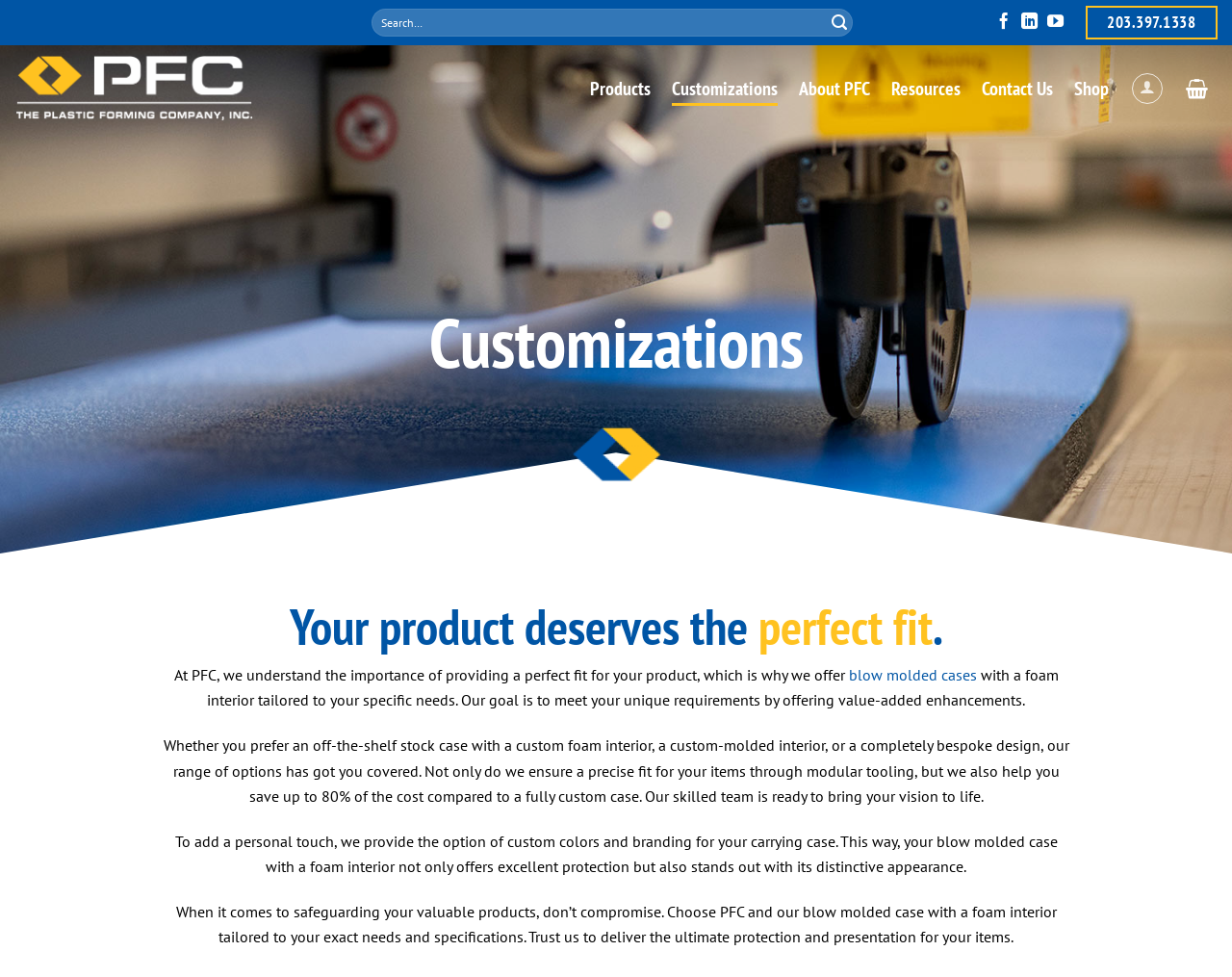Locate the bounding box coordinates of the clickable area needed to fulfill the instruction: "View Plastic Cases".

[0.012, 0.052, 0.207, 0.13]